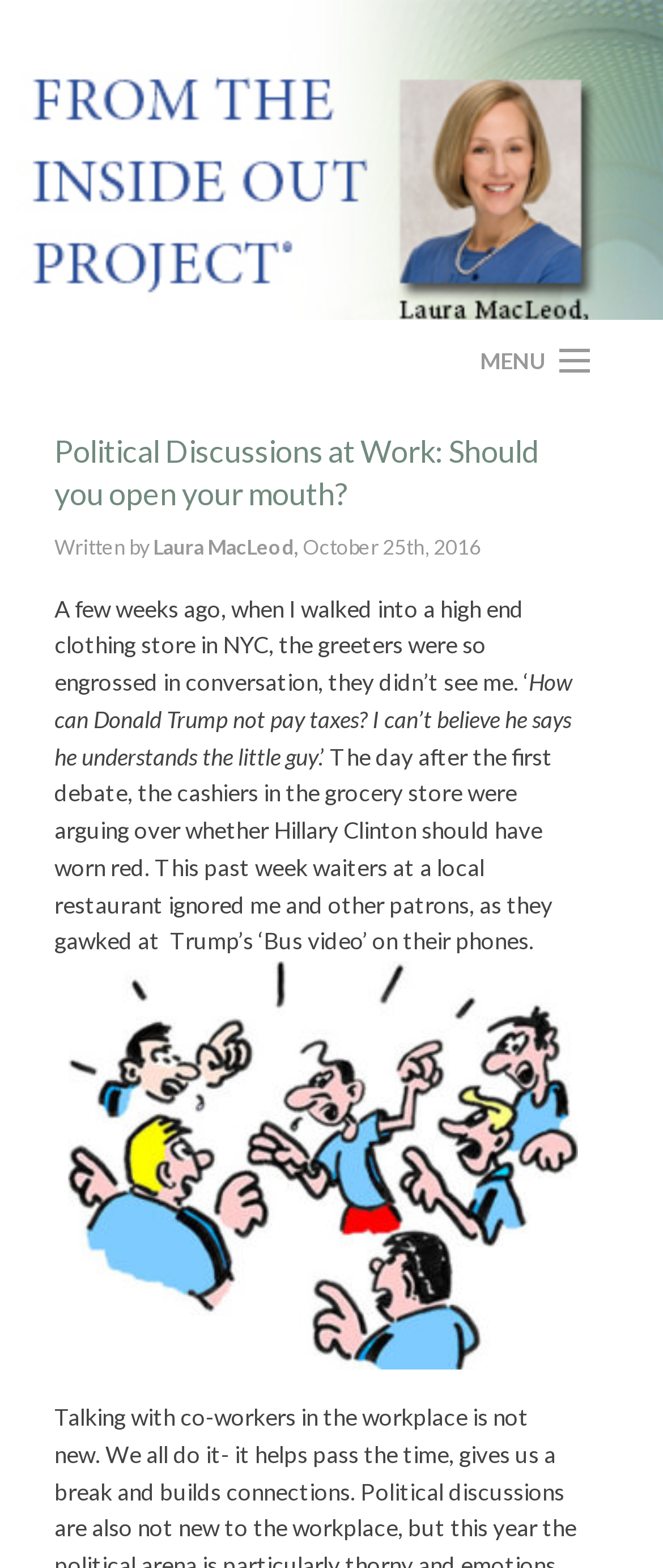Please provide a one-word or phrase answer to the question: 
When was the article published?

October 25th, 2016